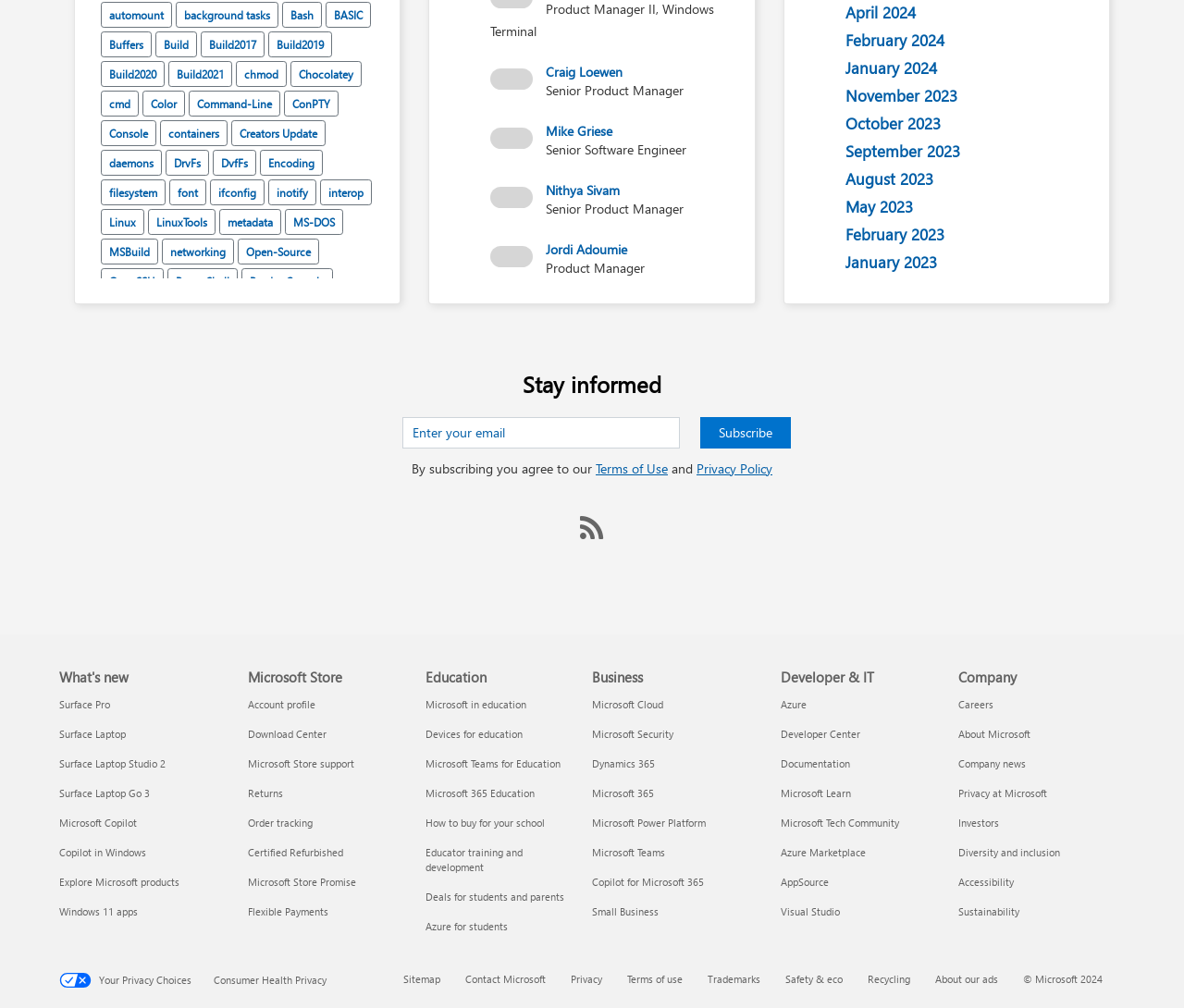Please identify the bounding box coordinates of the element's region that needs to be clicked to fulfill the following instruction: "learn about Windows 10". The bounding box coordinates should consist of four float numbers between 0 and 1, i.e., [left, top, right, bottom].

[0.141, 0.442, 0.205, 0.468]